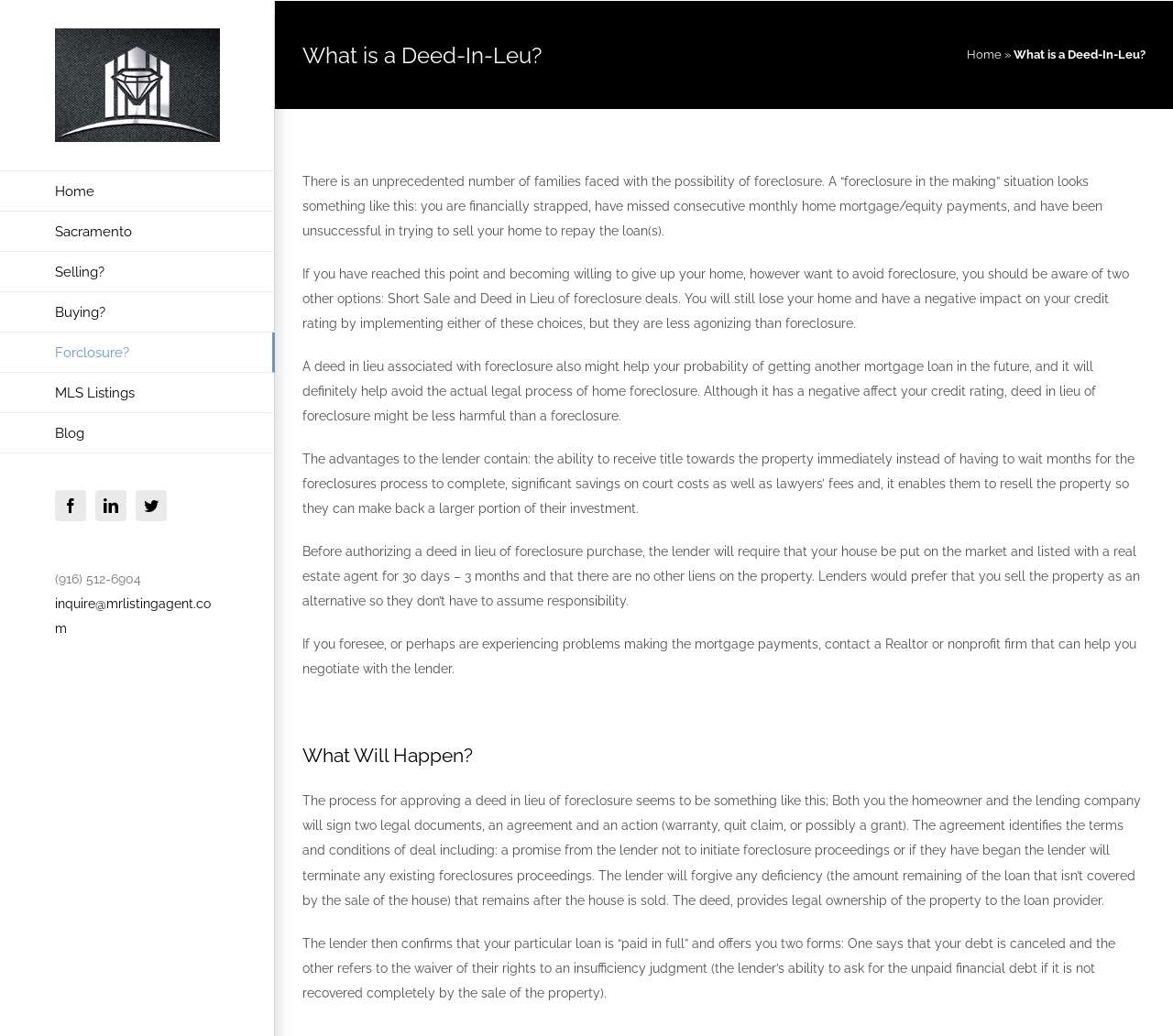Please locate the bounding box coordinates of the element that should be clicked to complete the given instruction: "Click the 'Blog' link at the top".

[0.0, 0.399, 0.234, 0.438]